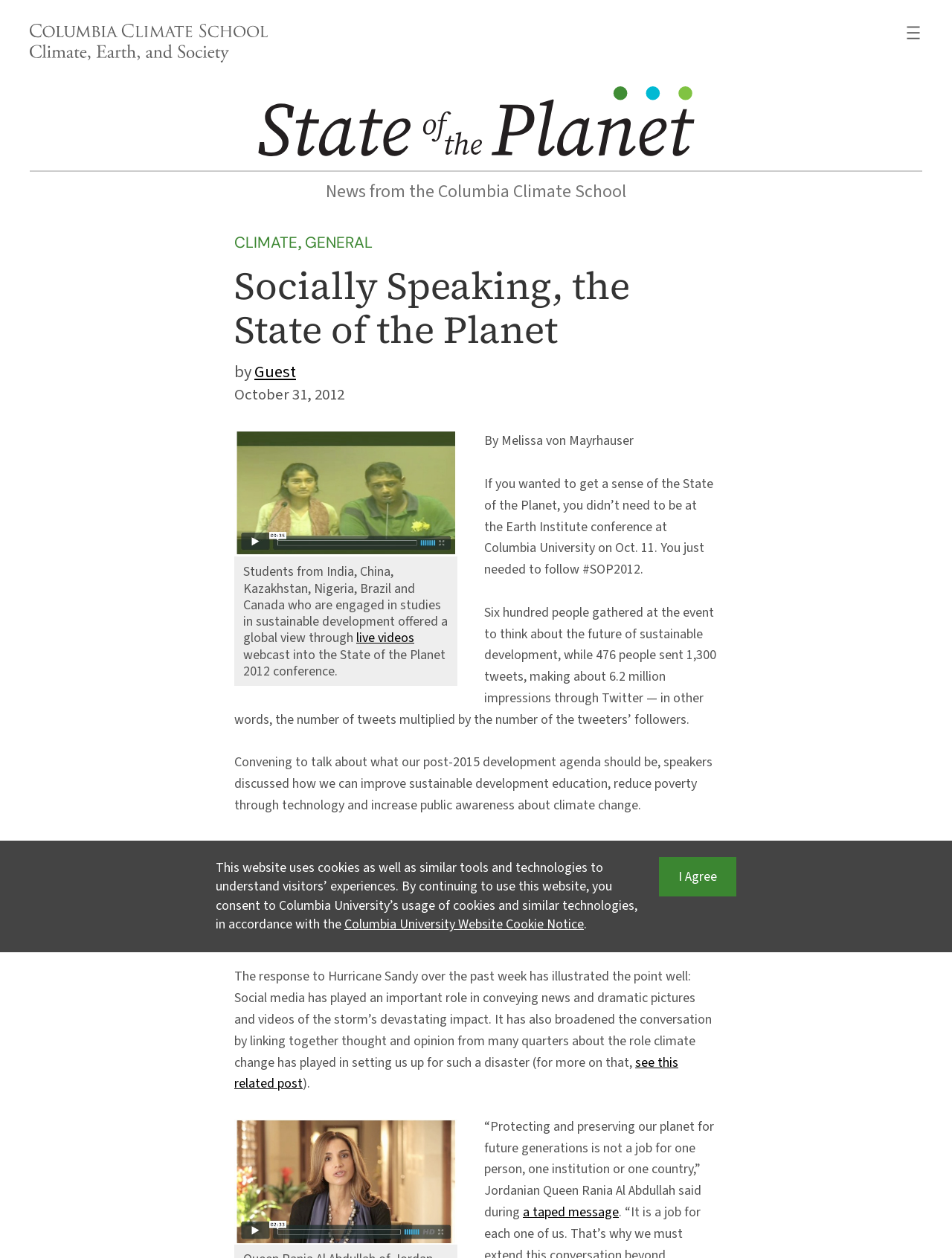Can you show the bounding box coordinates of the region to click on to complete the task described in the instruction: "Visit the State of the Planet website"?

[0.246, 0.735, 0.369, 0.75]